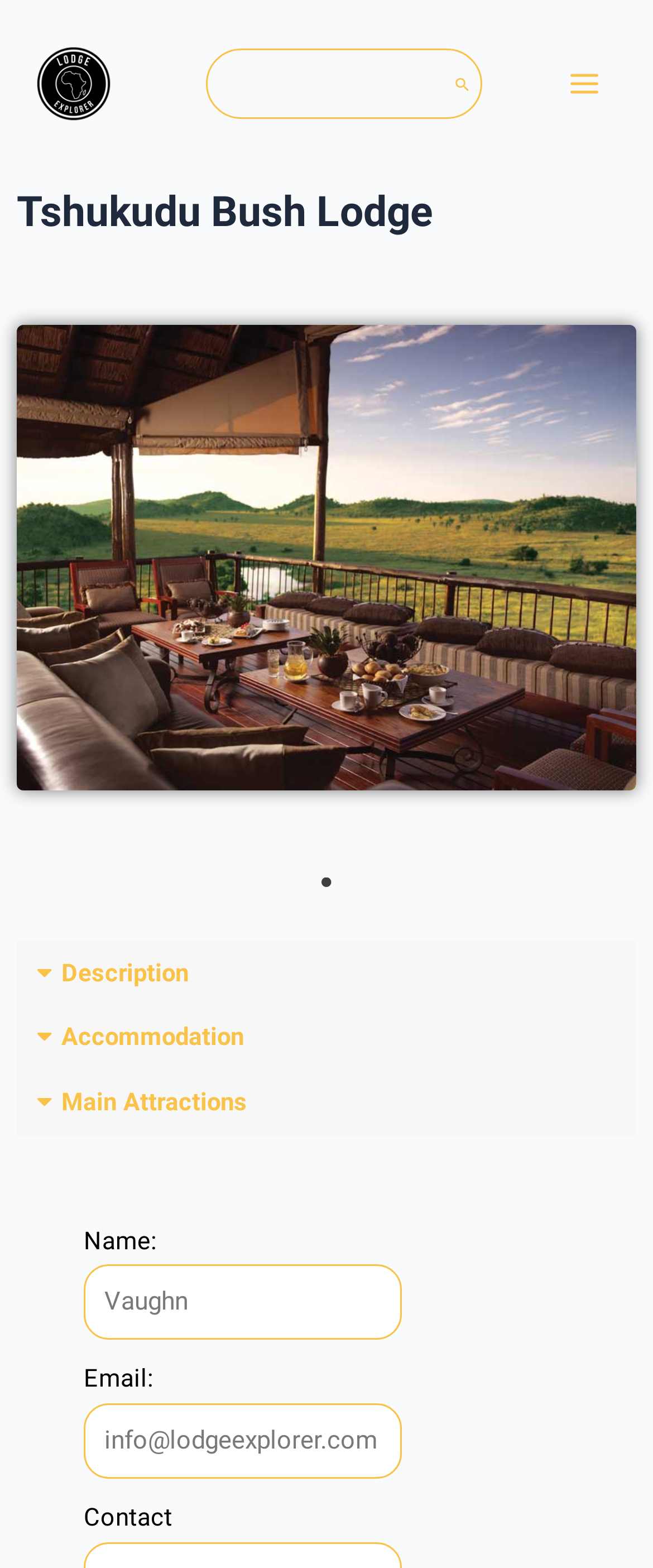Give a one-word or short phrase answer to this question: 
How many tabs are available?

3